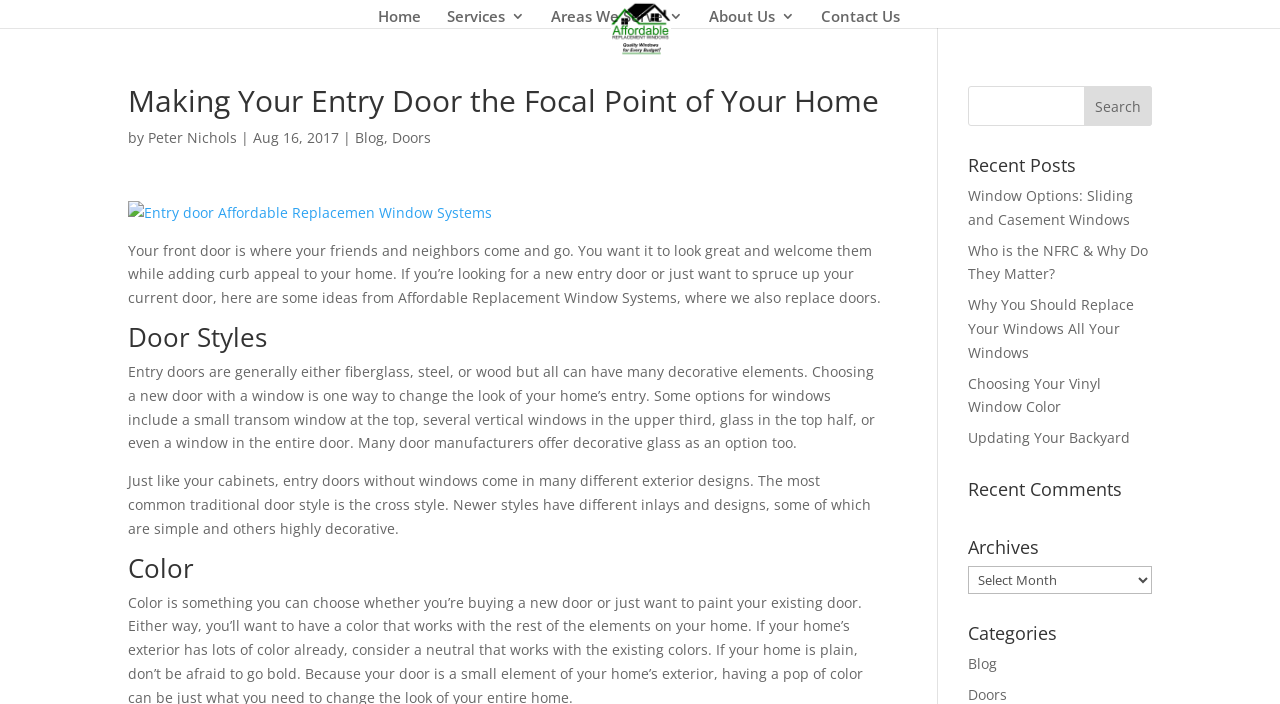Find the bounding box coordinates of the clickable region needed to perform the following instruction: "view planning and development regulations". The coordinates should be provided as four float numbers between 0 and 1, i.e., [left, top, right, bottom].

None